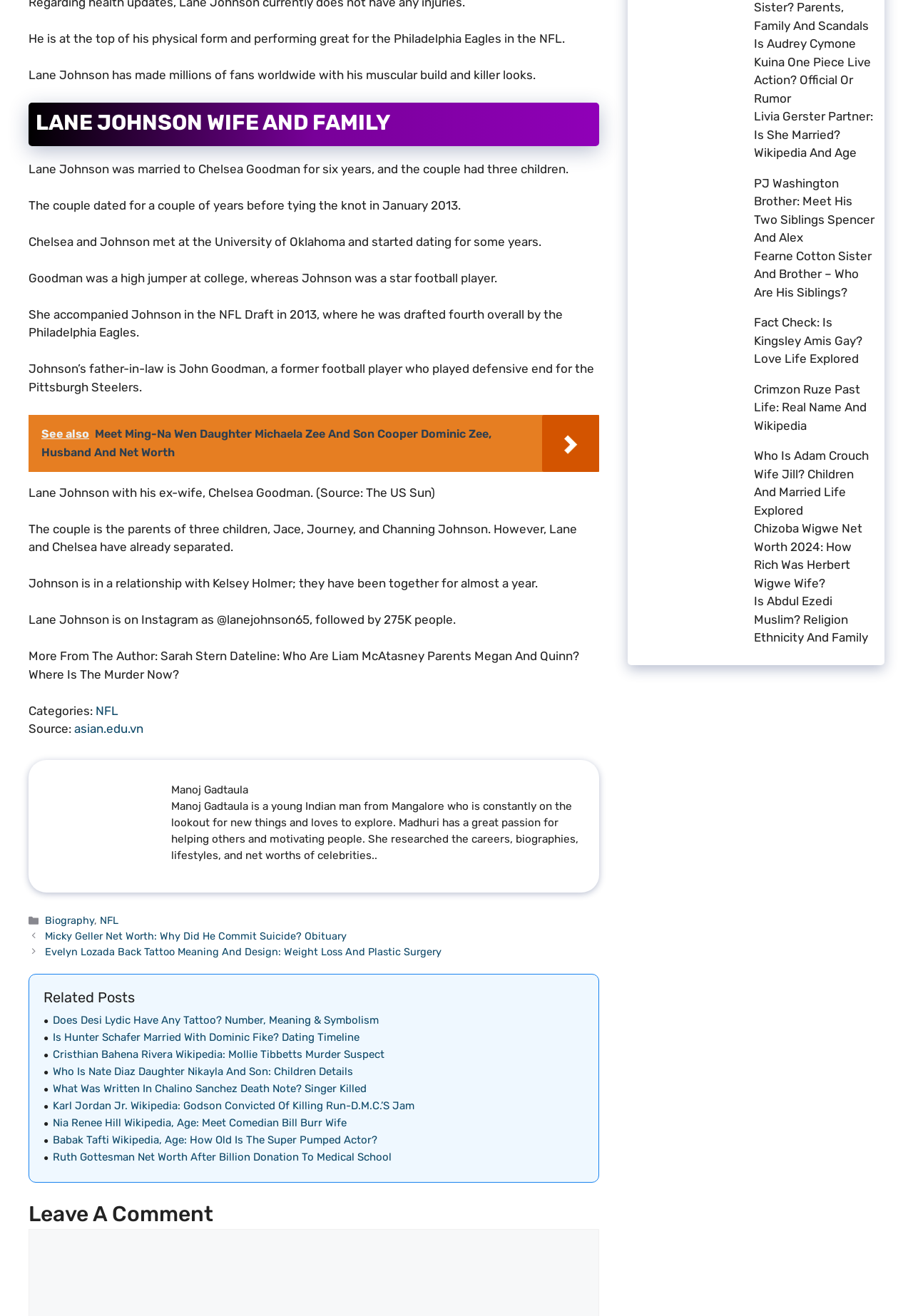Please identify the bounding box coordinates of the element I need to click to follow this instruction: "Check the related post about Desi Lydic's tattoos".

[0.058, 0.771, 0.415, 0.78]